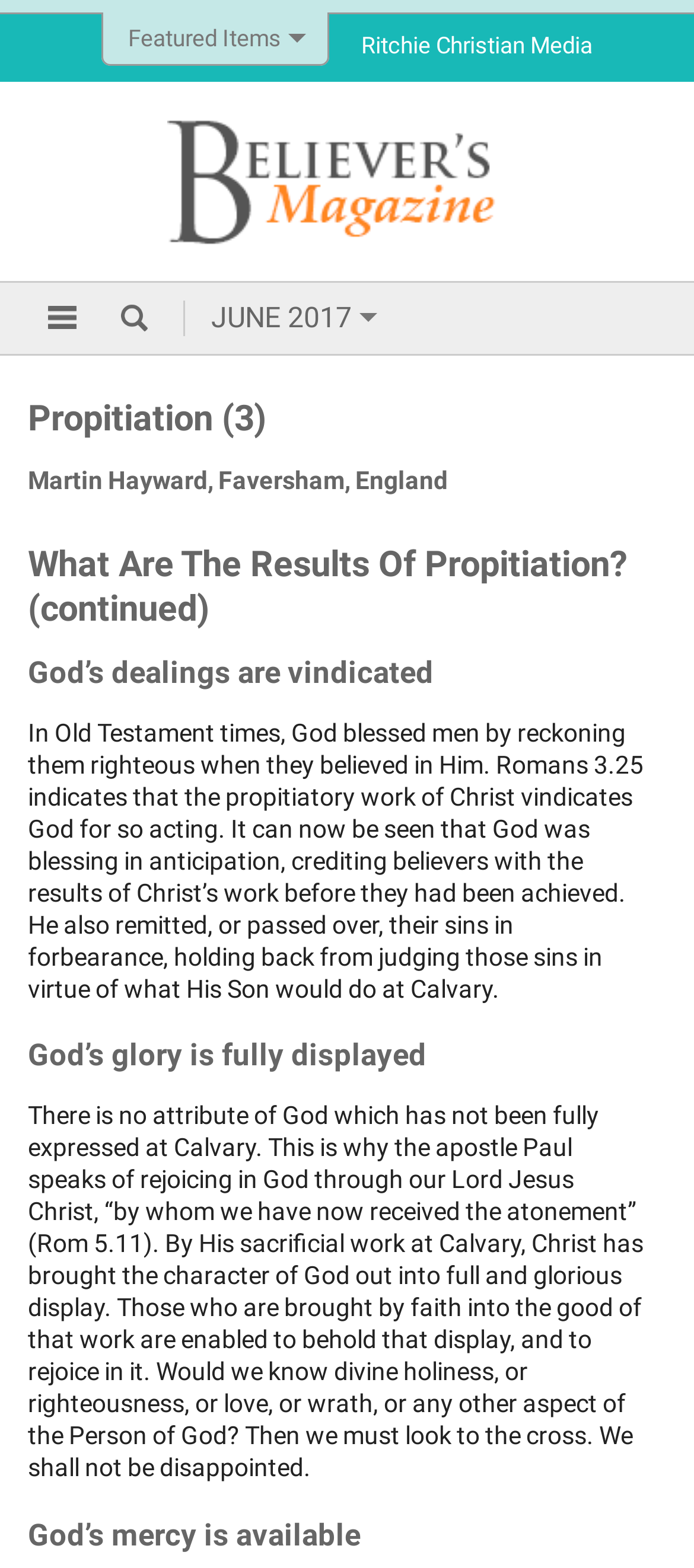Please provide the bounding box coordinates for the element that needs to be clicked to perform the following instruction: "Browse 'Featured Items'". The coordinates should be given as four float numbers between 0 and 1, i.e., [left, top, right, bottom].

[0.185, 0.016, 0.405, 0.033]